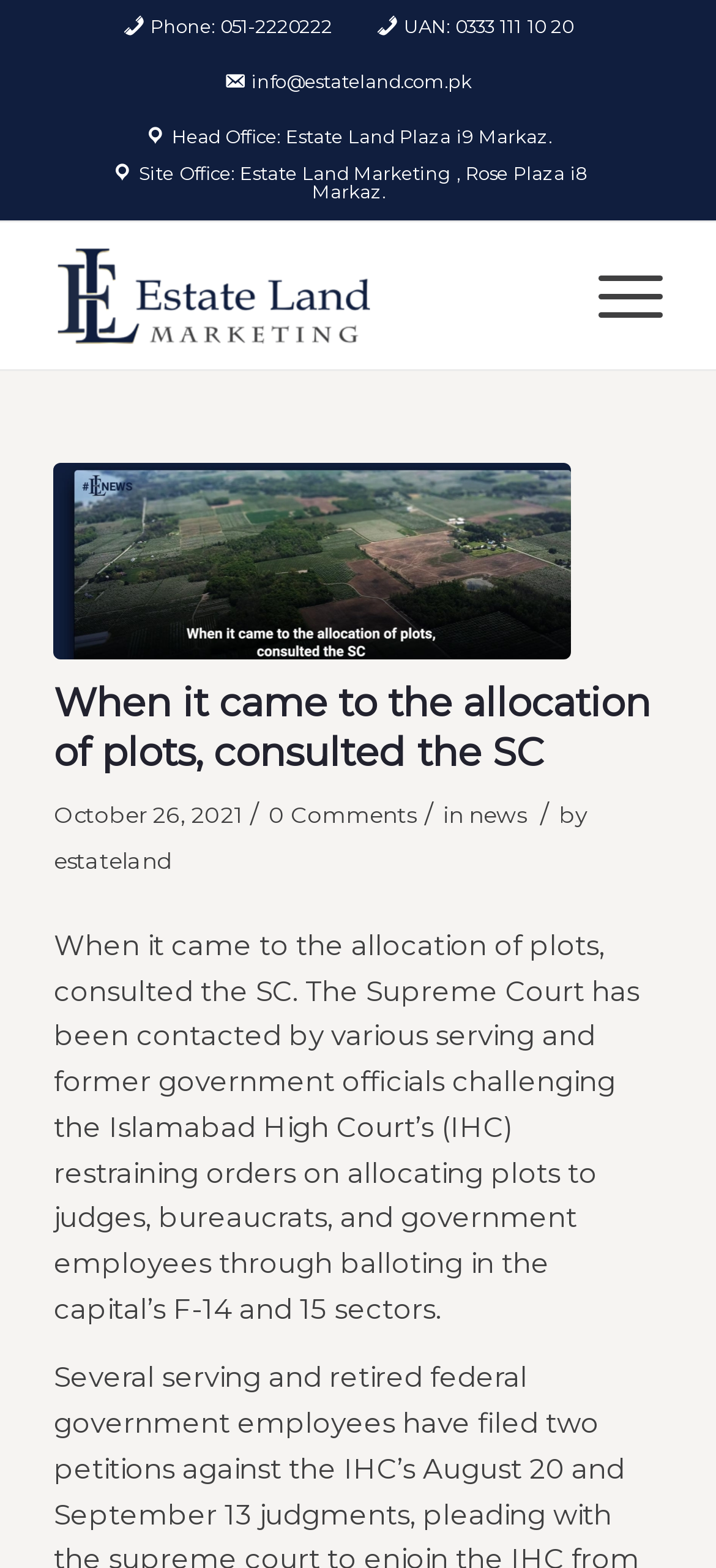Determine the bounding box for the described HTML element: "info@estateland.com.pk". Ensure the coordinates are four float numbers between 0 and 1 in the format [left, top, right, bottom].

[0.313, 0.036, 0.659, 0.068]